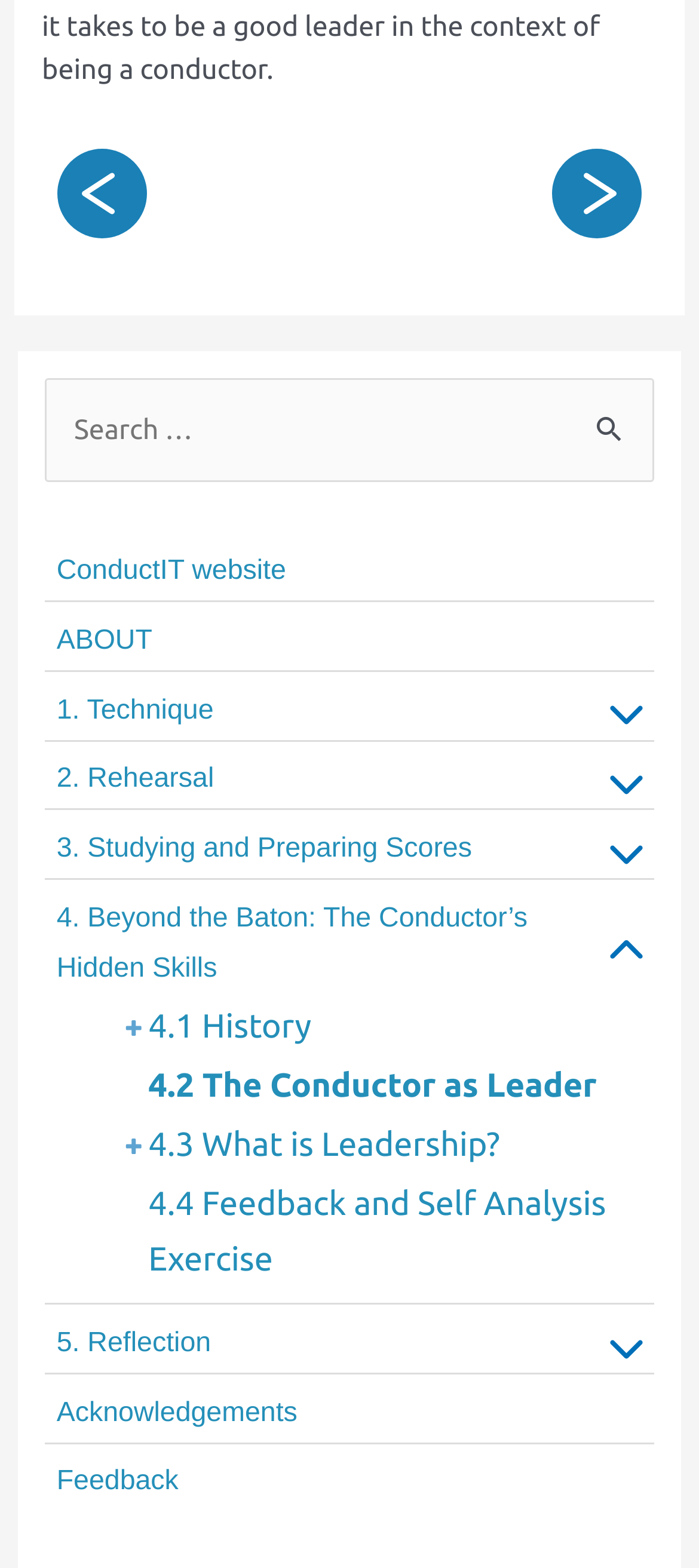From the screenshot, find the bounding box of the UI element matching this description: "parent_node: Search for: value="Search"". Supply the bounding box coordinates in the form [left, top, right, bottom], each a float between 0 and 1.

[0.82, 0.241, 0.935, 0.288]